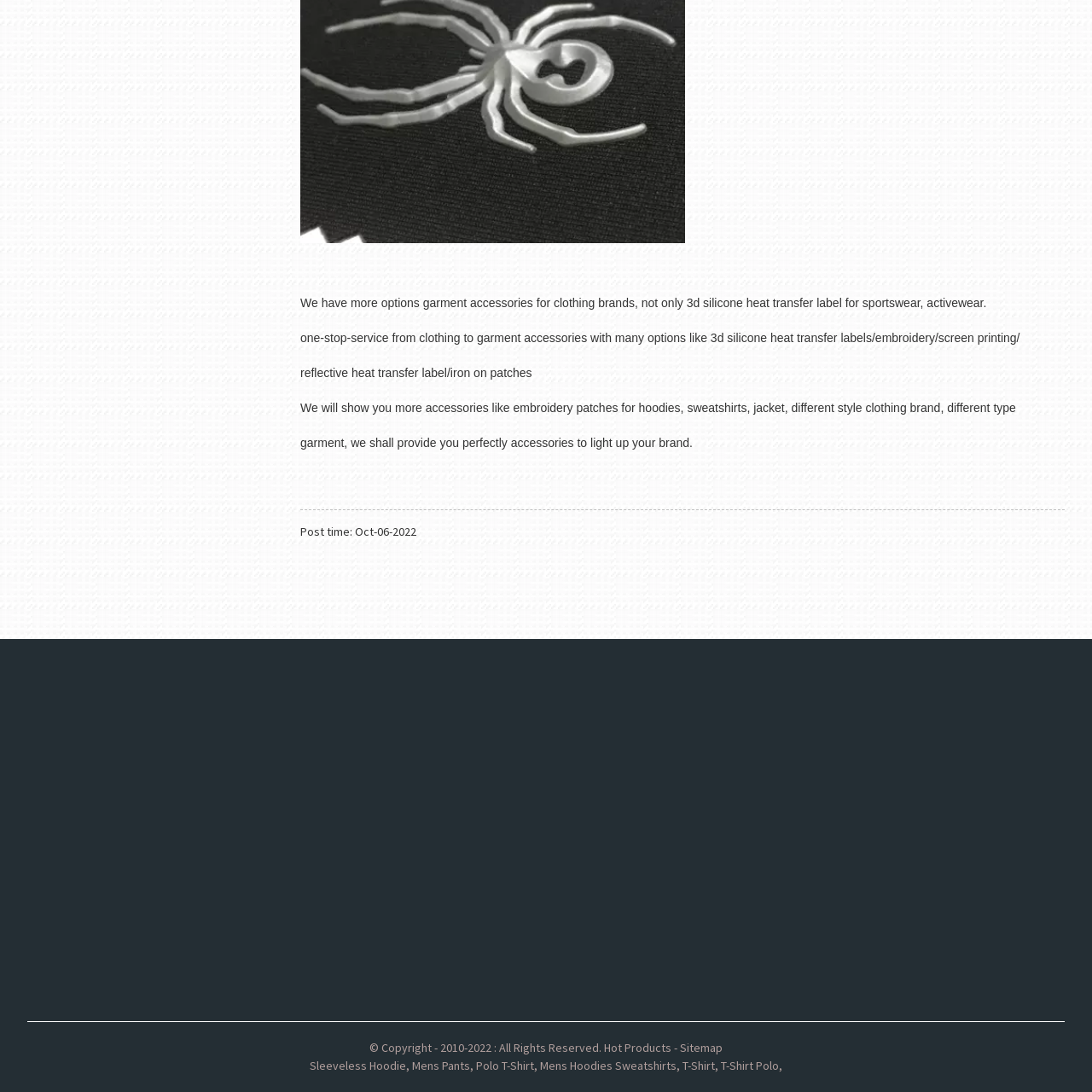Give a concise answer of one word or phrase to the question: 
What is the purpose of the website?

One-stop service